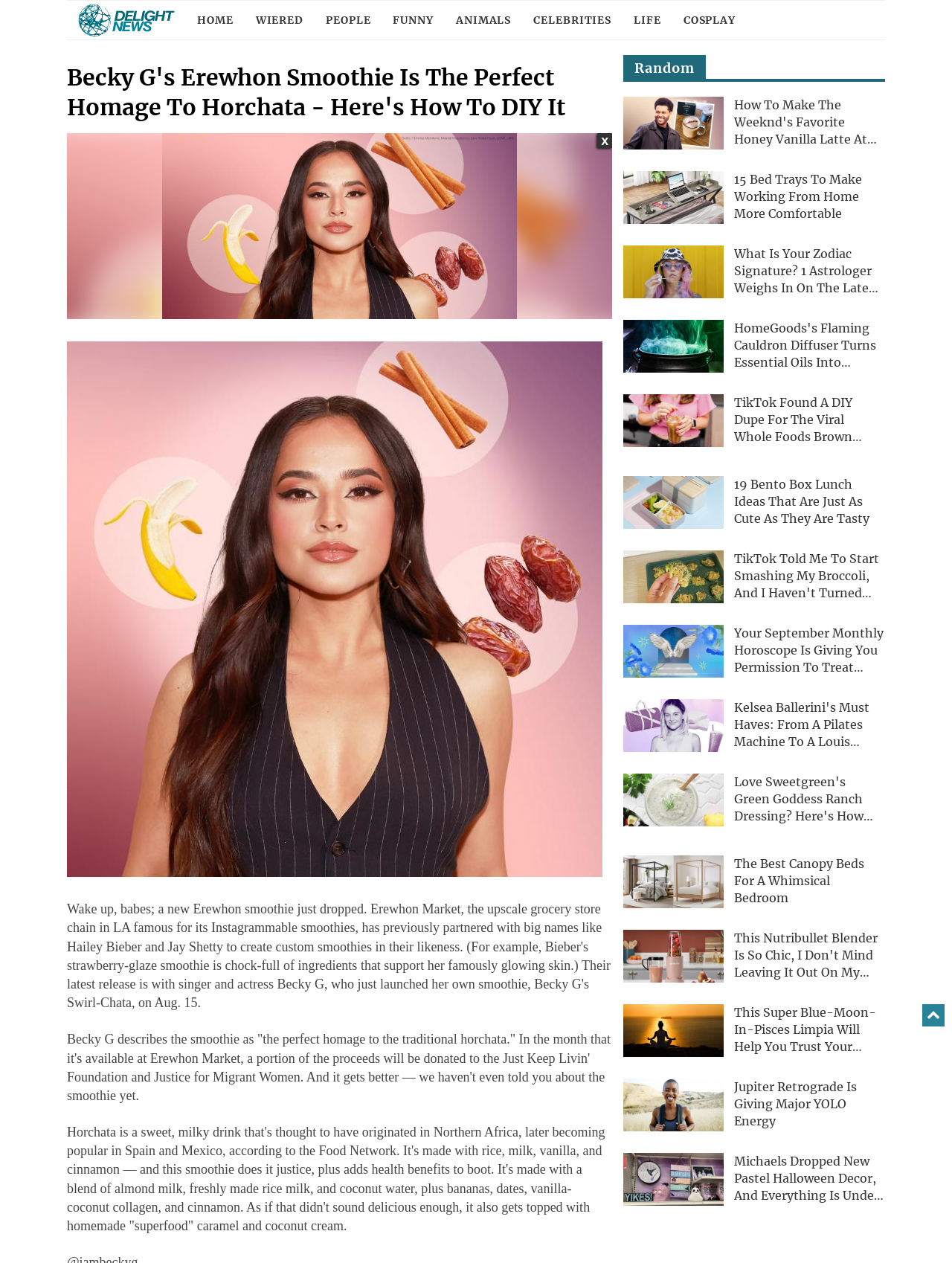Determine the bounding box coordinates for the element that should be clicked to follow this instruction: "Read Becky G's Erewhon Smoothie article". The coordinates should be given as four float numbers between 0 and 1, in the format [left, top, right, bottom].

[0.07, 0.049, 0.643, 0.097]